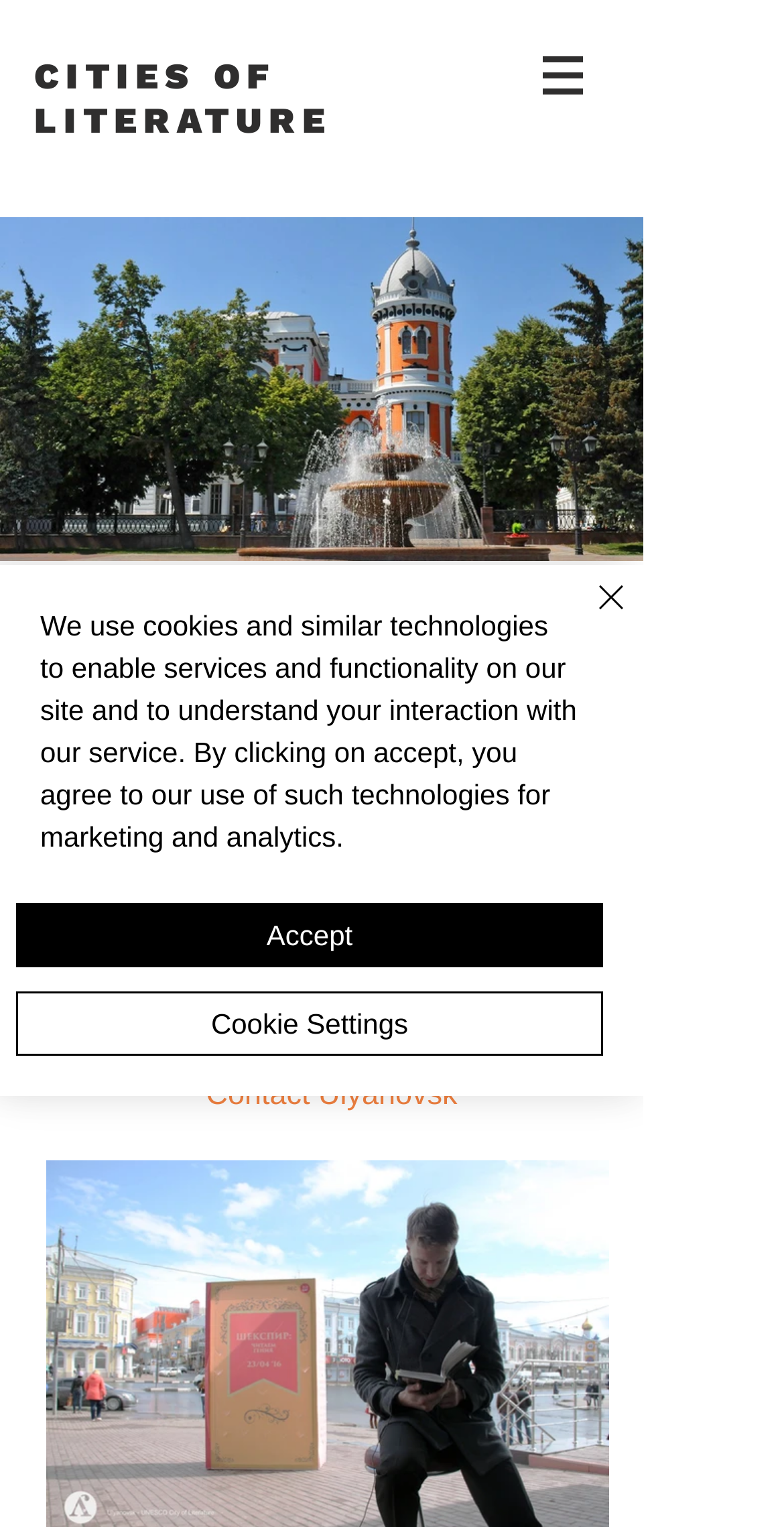Specify the bounding box coordinates of the area to click in order to follow the given instruction: "Click the Website link."

[0.354, 0.639, 0.492, 0.661]